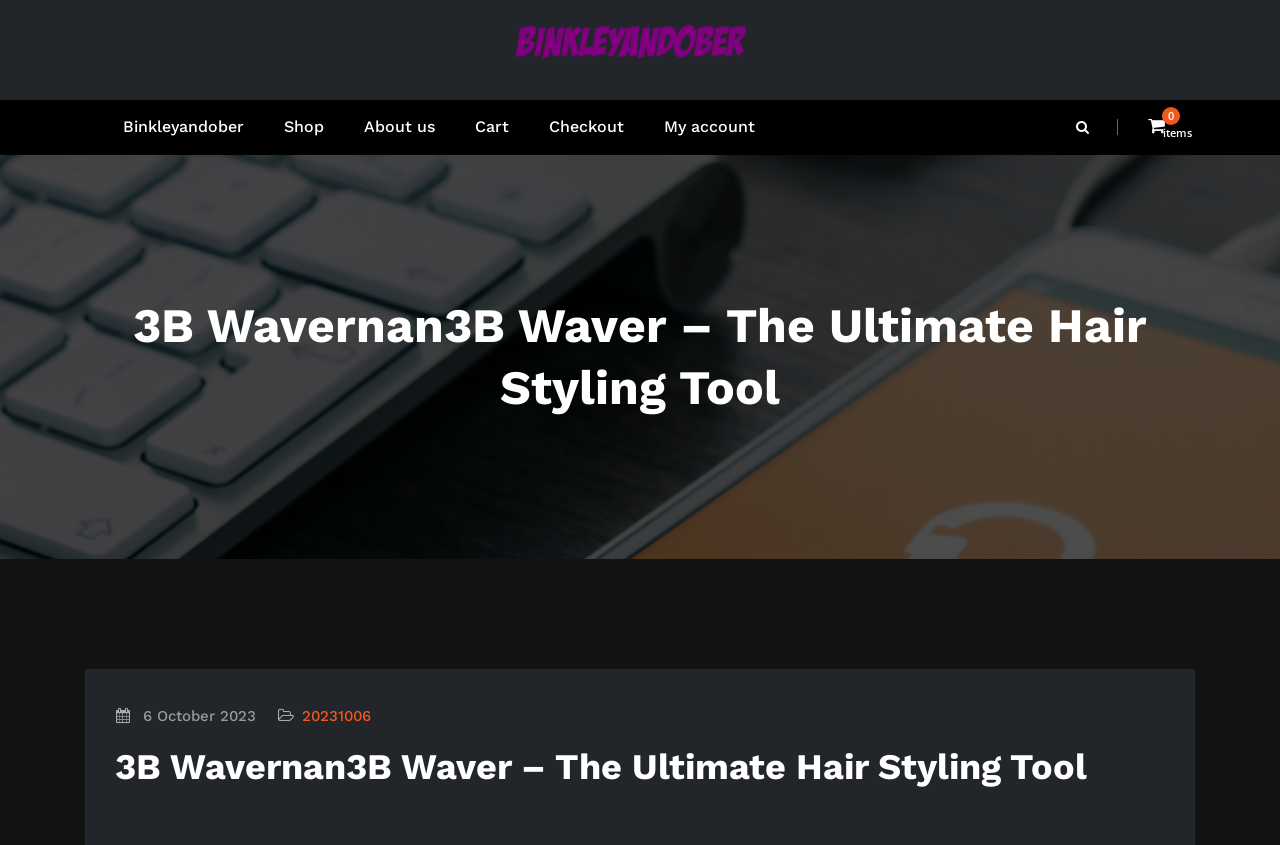Please pinpoint the bounding box coordinates for the region I should click to adhere to this instruction: "Leave a comment".

None